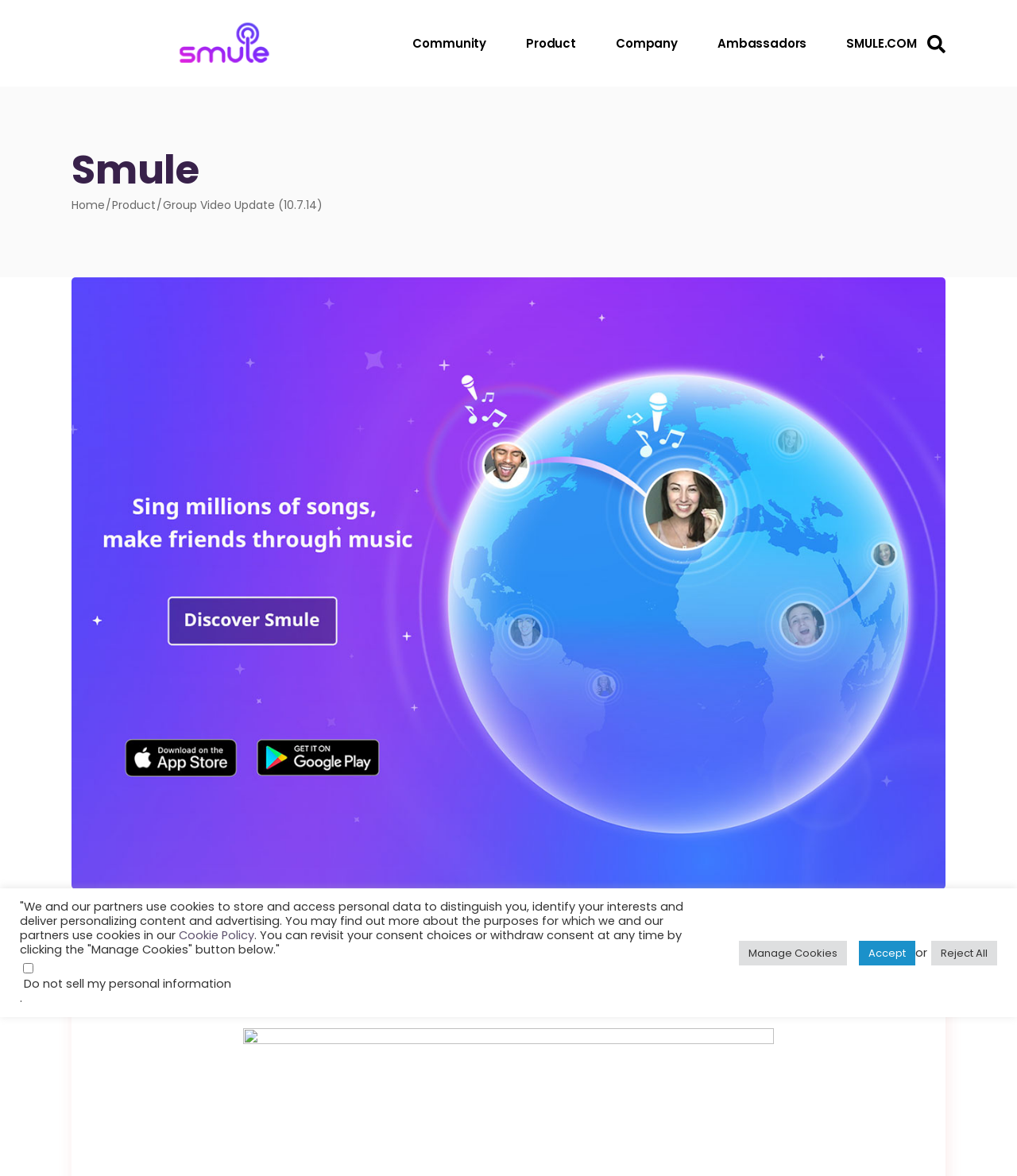Consider the image and give a detailed and elaborate answer to the question: 
What is the title of the current page?

The title of the current page can be found in the middle of the webpage, where it is written in a larger font size. The title is 'Group Video Update (10.7.14)'.